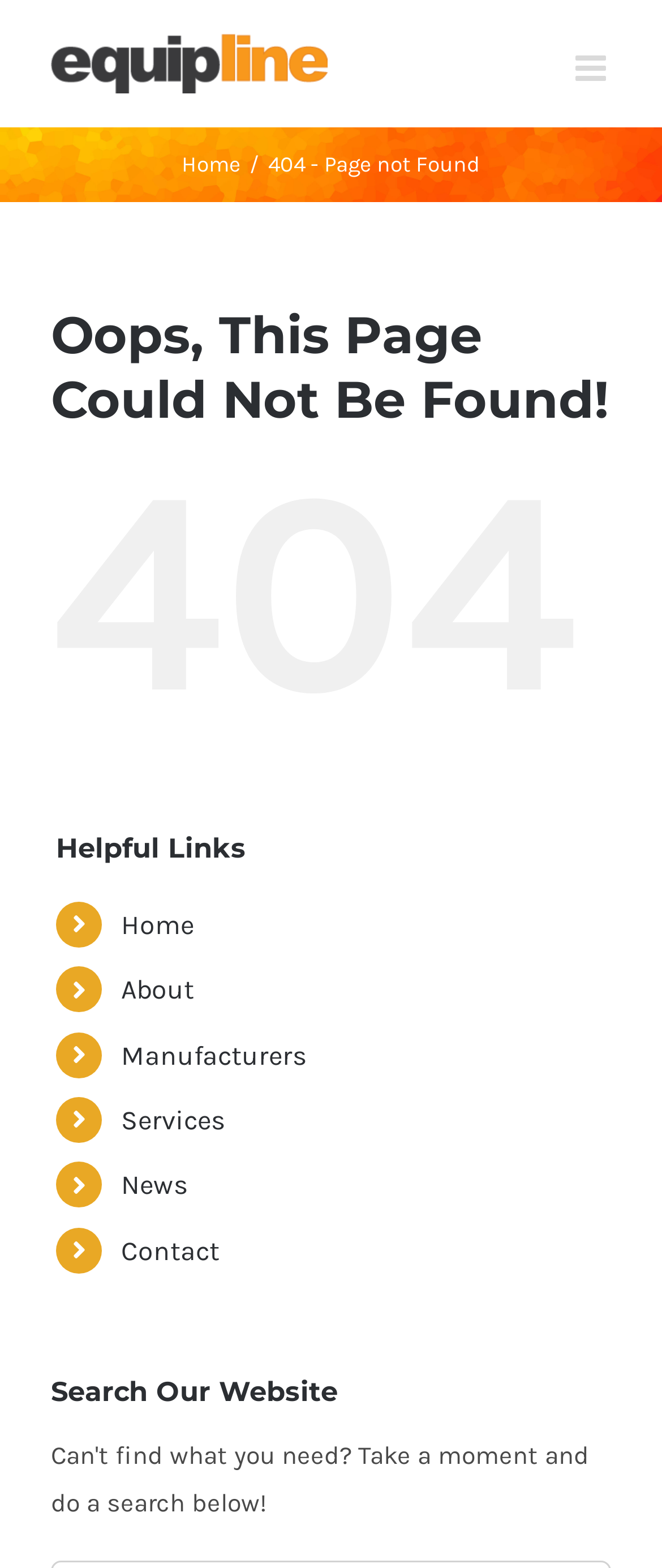Respond to the question below with a concise word or phrase:
What is the last option in the helpful links section?

Contact